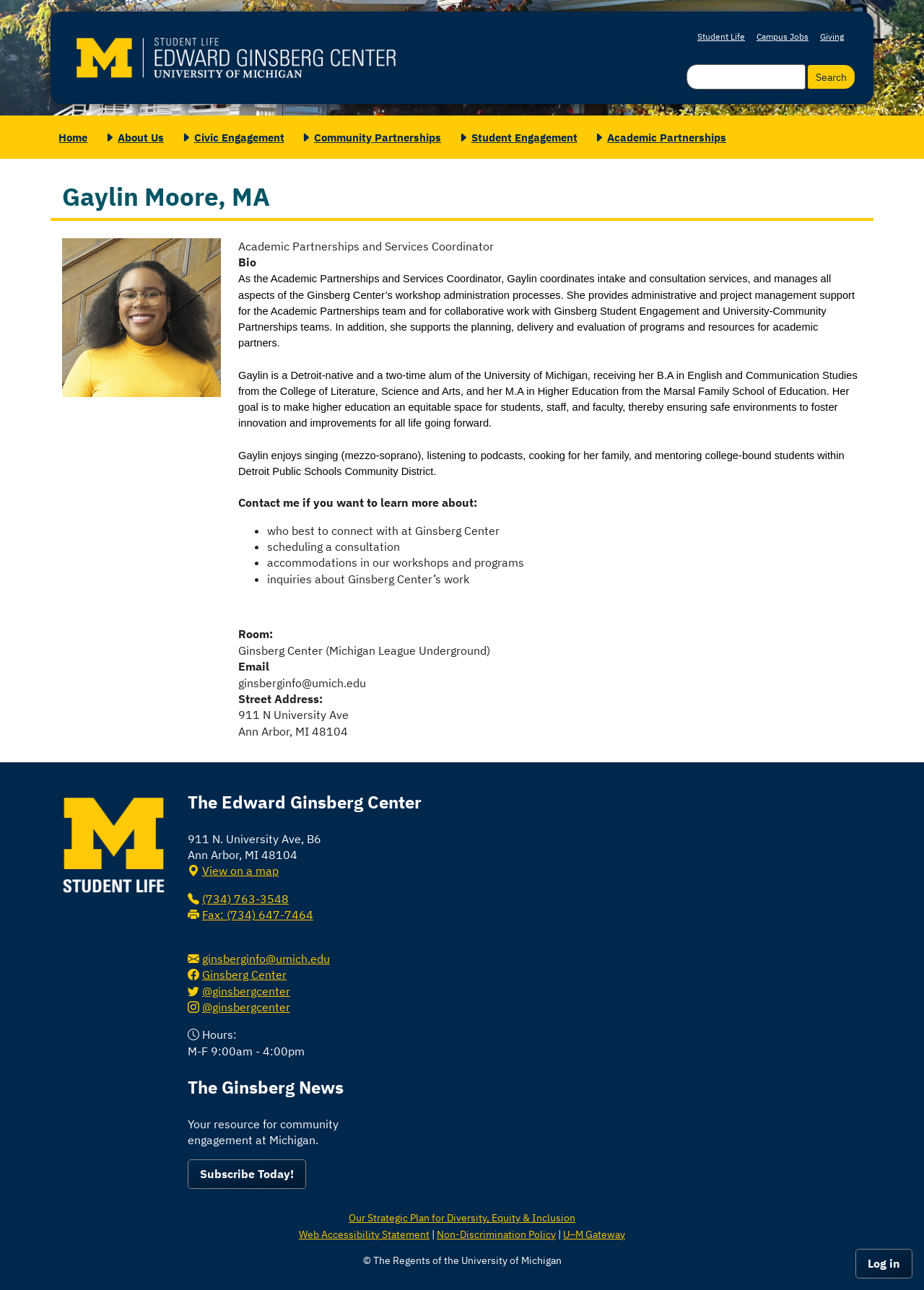Find the bounding box of the element with the following description: "About Us". The coordinates must be four float numbers between 0 and 1, formatted as [left, top, right, bottom].

[0.107, 0.092, 0.183, 0.121]